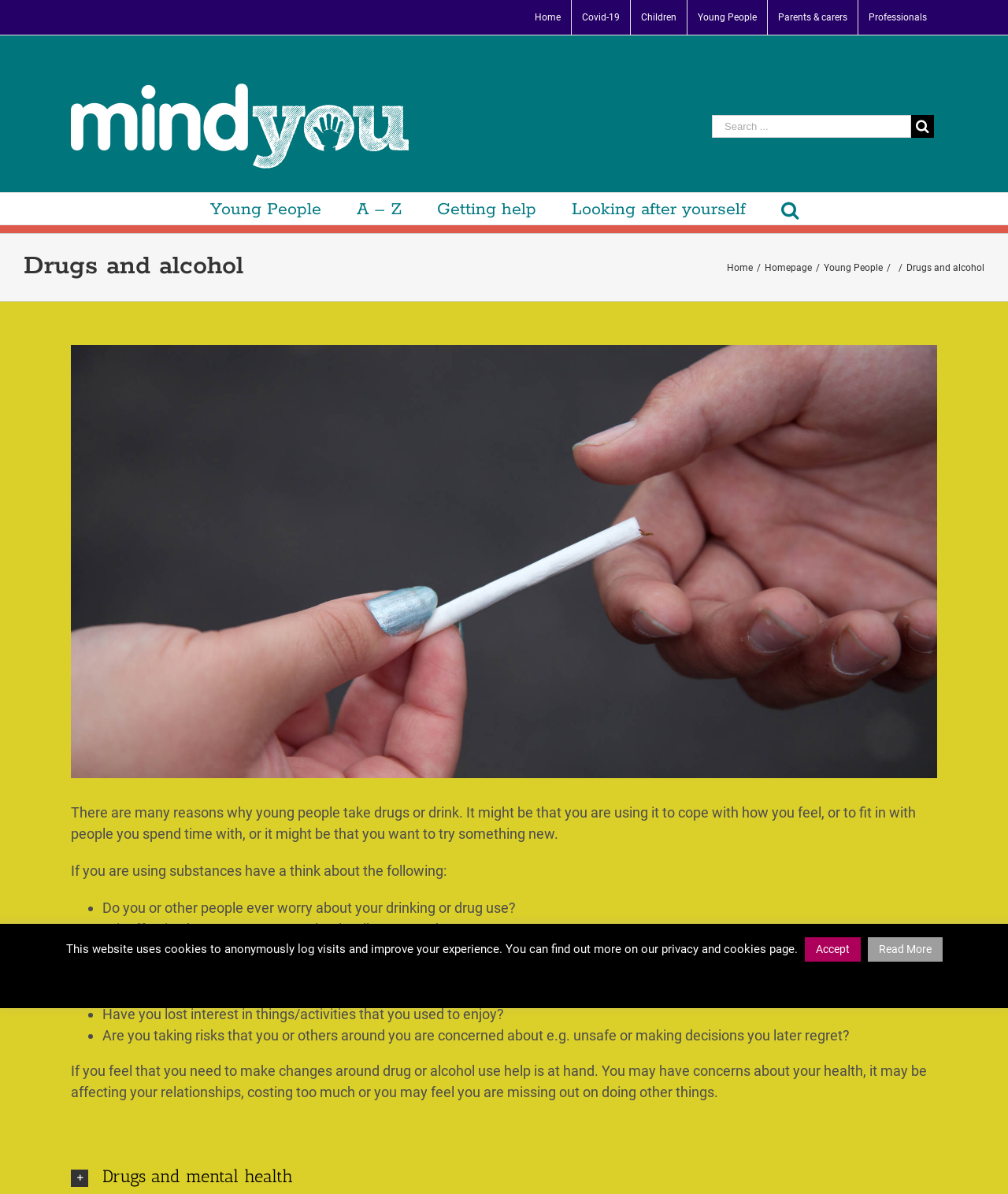Please identify the bounding box coordinates of the region to click in order to complete the given instruction: "Click on Young People menu". The coordinates should be four float numbers between 0 and 1, i.e., [left, top, right, bottom].

[0.208, 0.162, 0.354, 0.188]